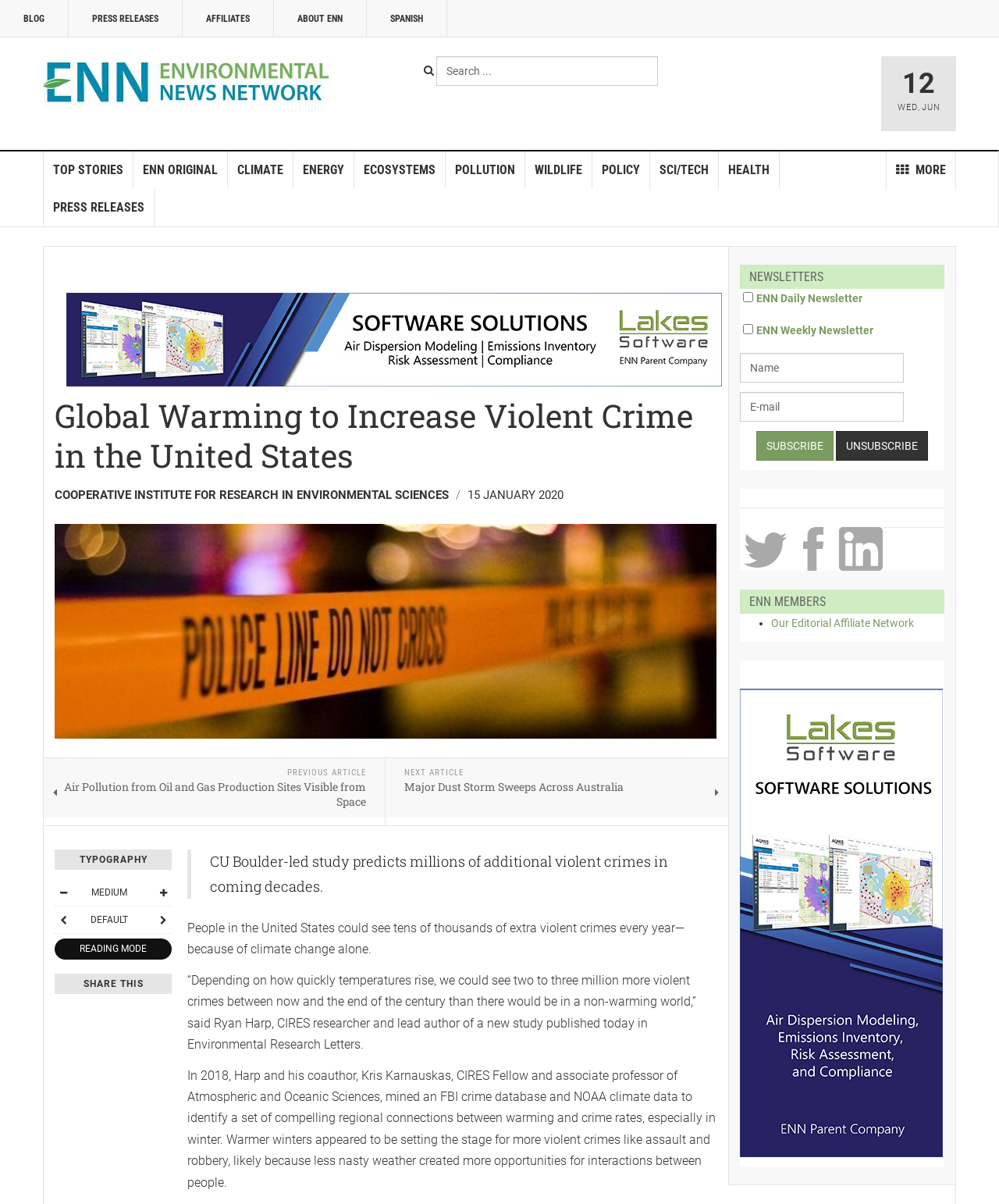Extract the bounding box coordinates of the UI element described: "input value="Name" name="user[name]" title="Name" value="Name"". Provide the coordinates in the format [left, top, right, bottom] with values ranging from 0 to 1.

[0.74, 0.293, 0.904, 0.318]